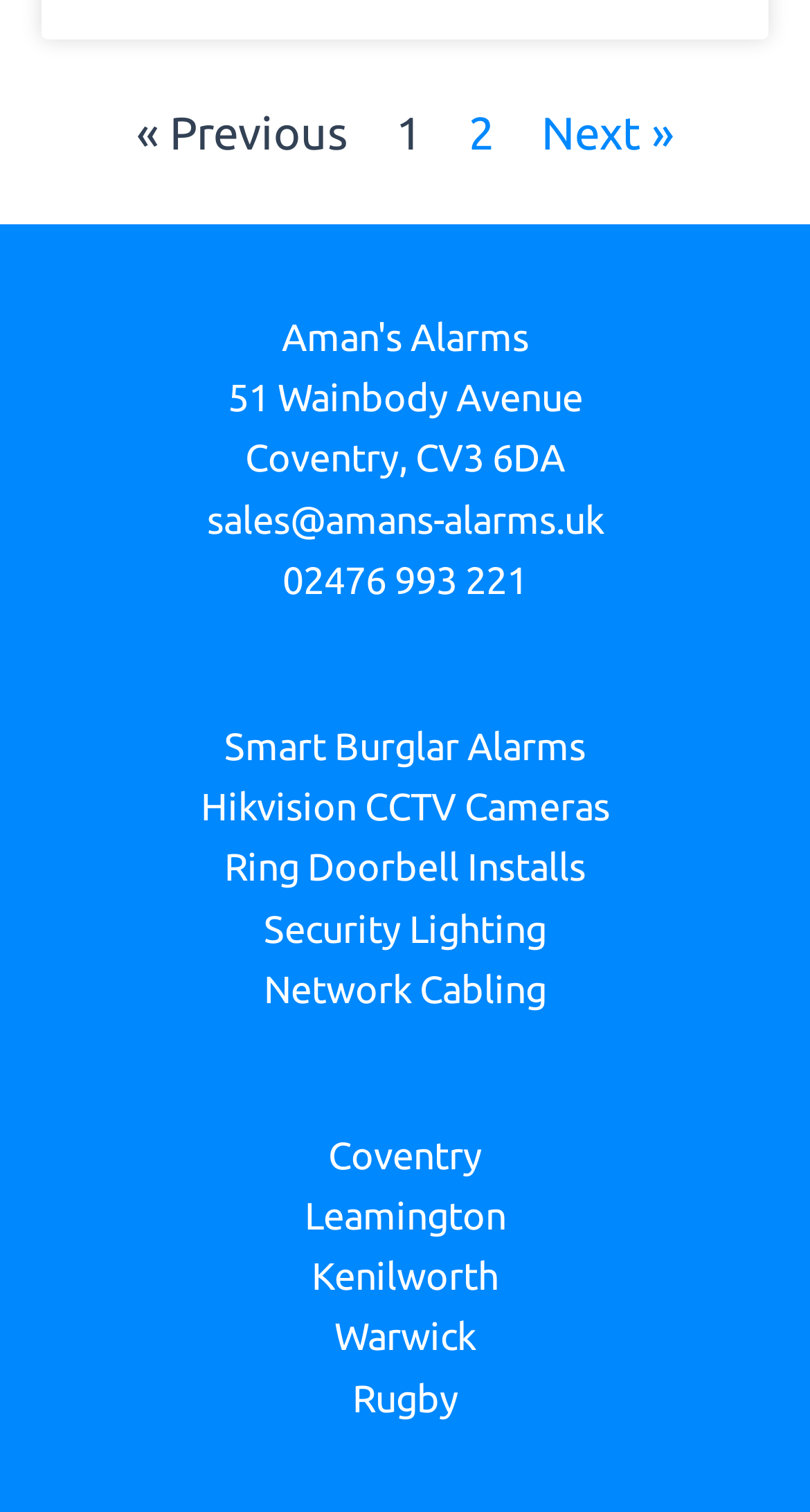Find the bounding box coordinates of the clickable element required to execute the following instruction: "contact sales". Provide the coordinates as four float numbers between 0 and 1, i.e., [left, top, right, bottom].

[0.255, 0.329, 0.745, 0.357]